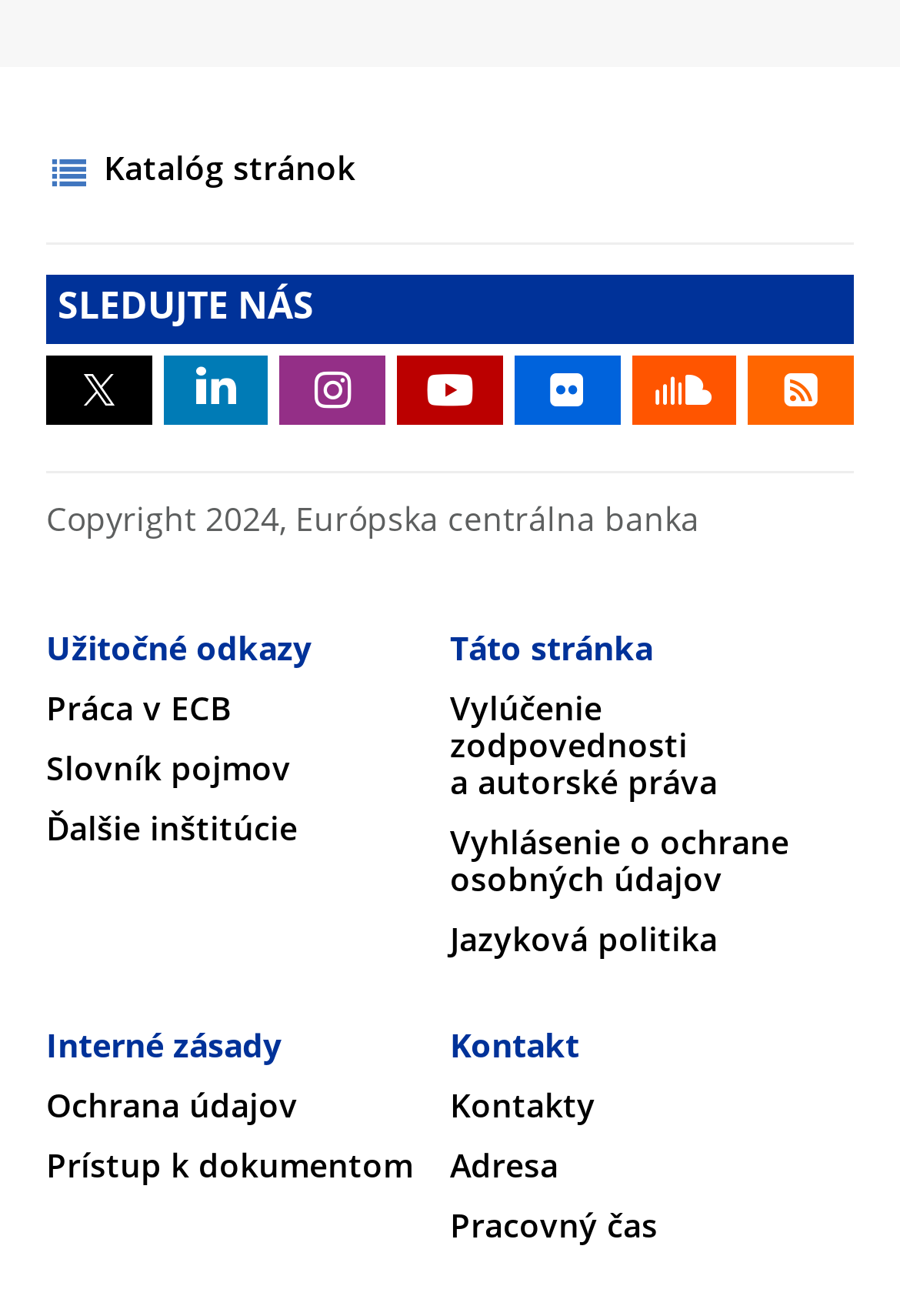How many useful links are available?
Based on the image, respond with a single word or phrase.

9